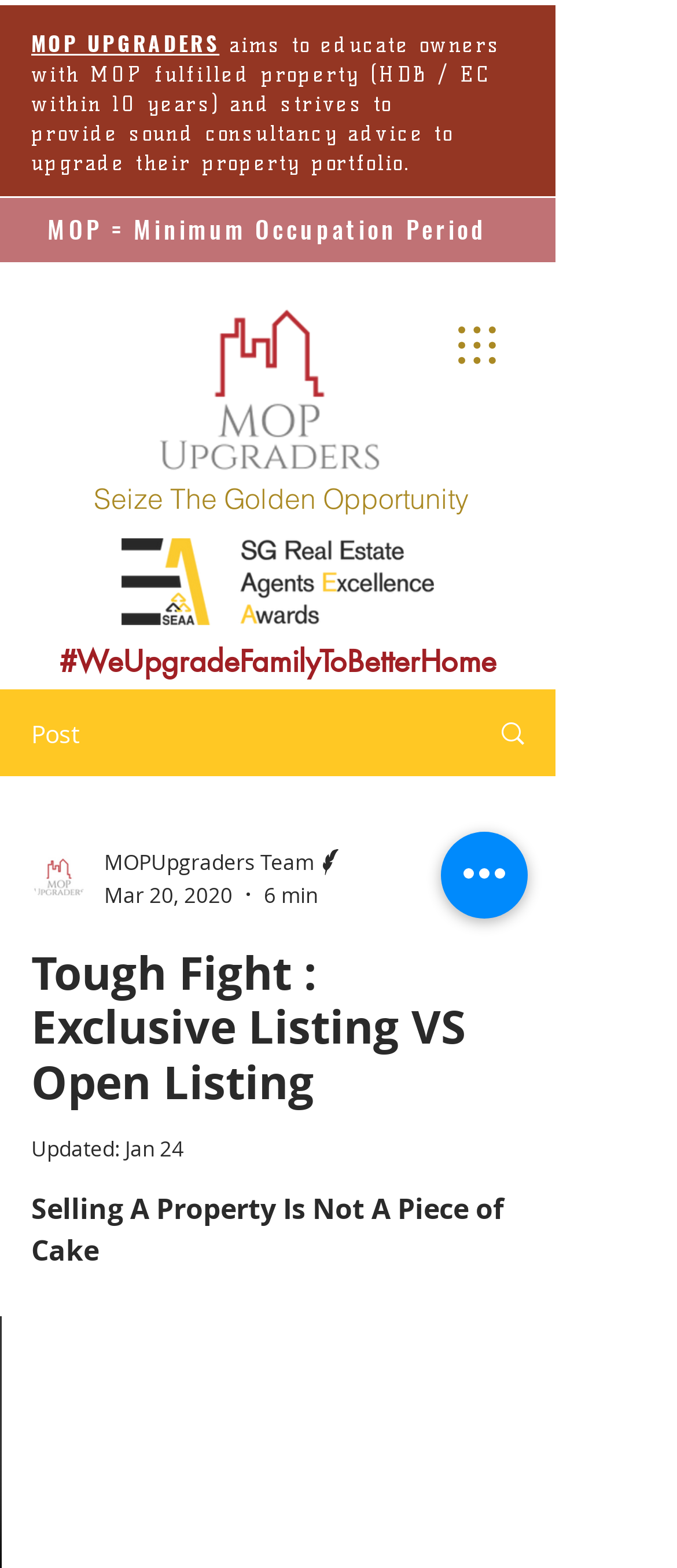Carefully examine the image and provide an in-depth answer to the question: How long does it take to read the article?

The reading time of the article can be found in the generic element with the text '6 min' which is located below the image of the writer.